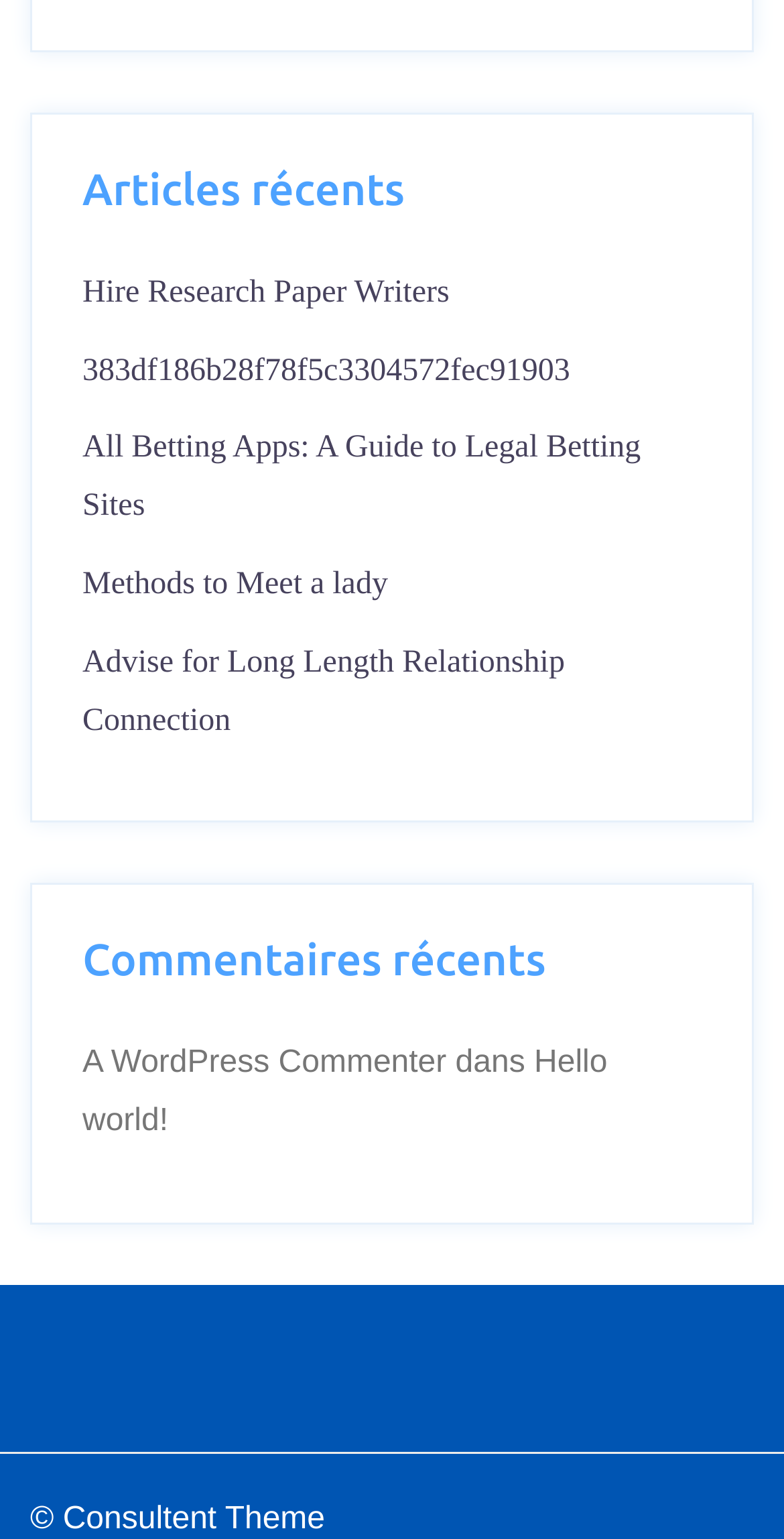Please identify the bounding box coordinates of the region to click in order to complete the task: "Check recent comments". The coordinates must be four float numbers between 0 and 1, specified as [left, top, right, bottom].

[0.105, 0.608, 0.895, 0.674]